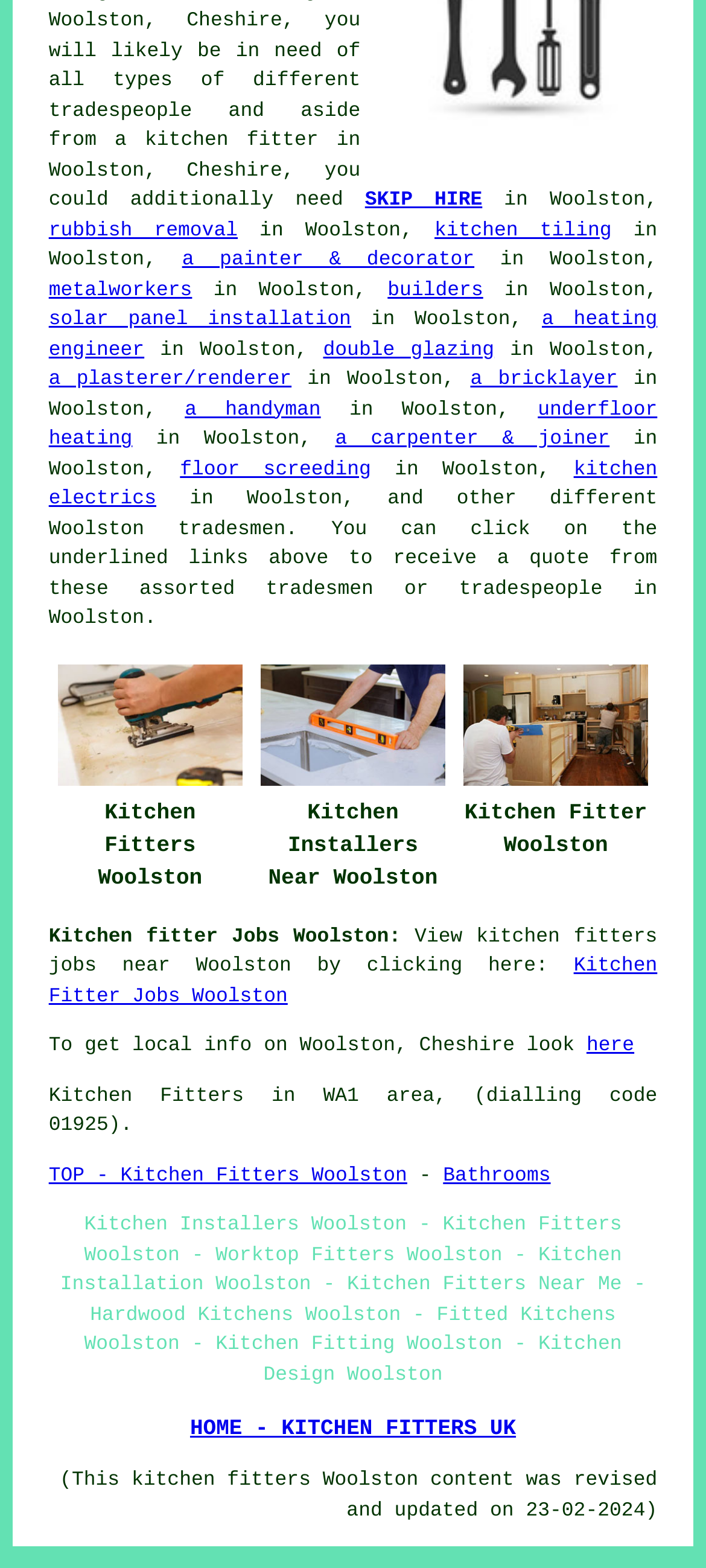Could you determine the bounding box coordinates of the clickable element to complete the instruction: "Learn more about kitchen installation in Woolston"? Provide the coordinates as four float numbers between 0 and 1, i.e., [left, top, right, bottom].

[0.069, 0.197, 0.497, 0.211]